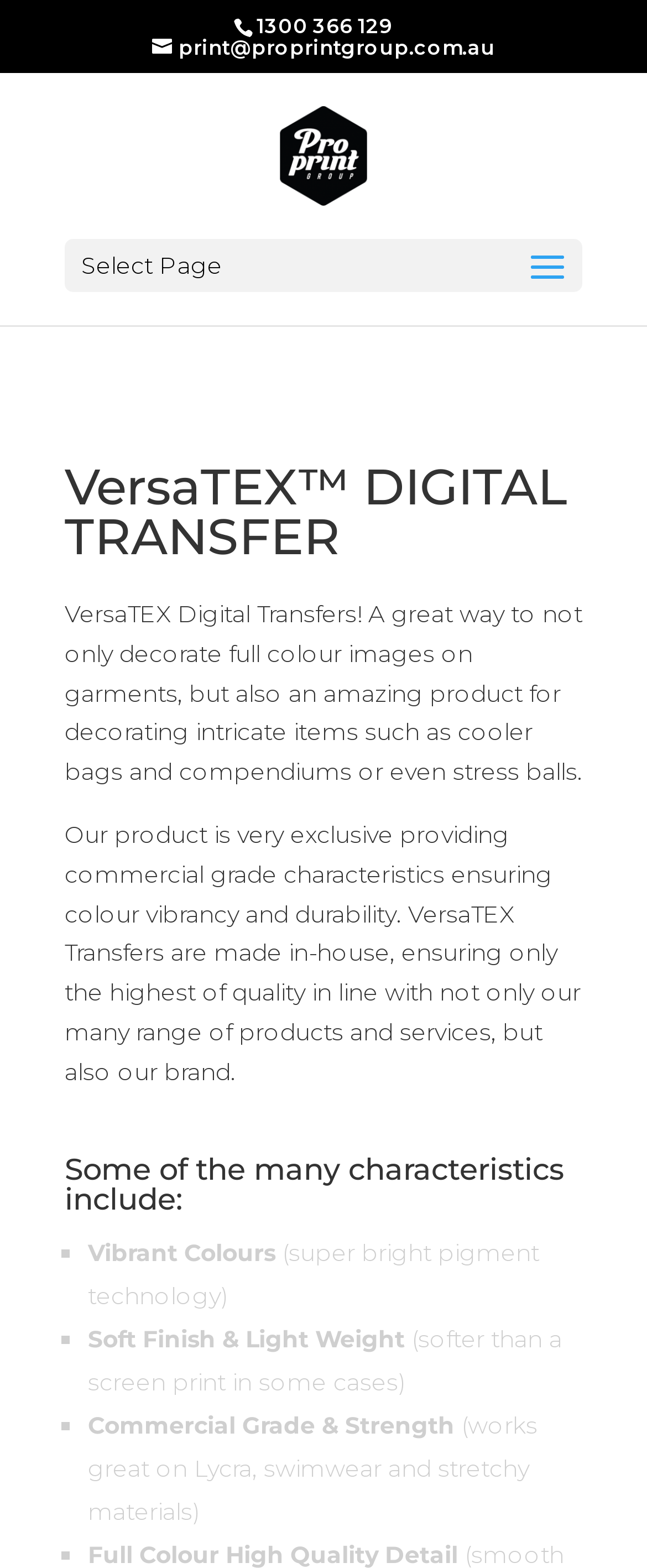What is a characteristic of VersaTEX Transfers?
Please provide a detailed answer to the question.

I found the characteristic by looking at the list marker element with the bounding box coordinates [0.092, 0.786, 0.11, 0.813] and the static text element with the bounding box coordinates [0.136, 0.79, 0.426, 0.809], which contains the text 'Vibrant Colours'.